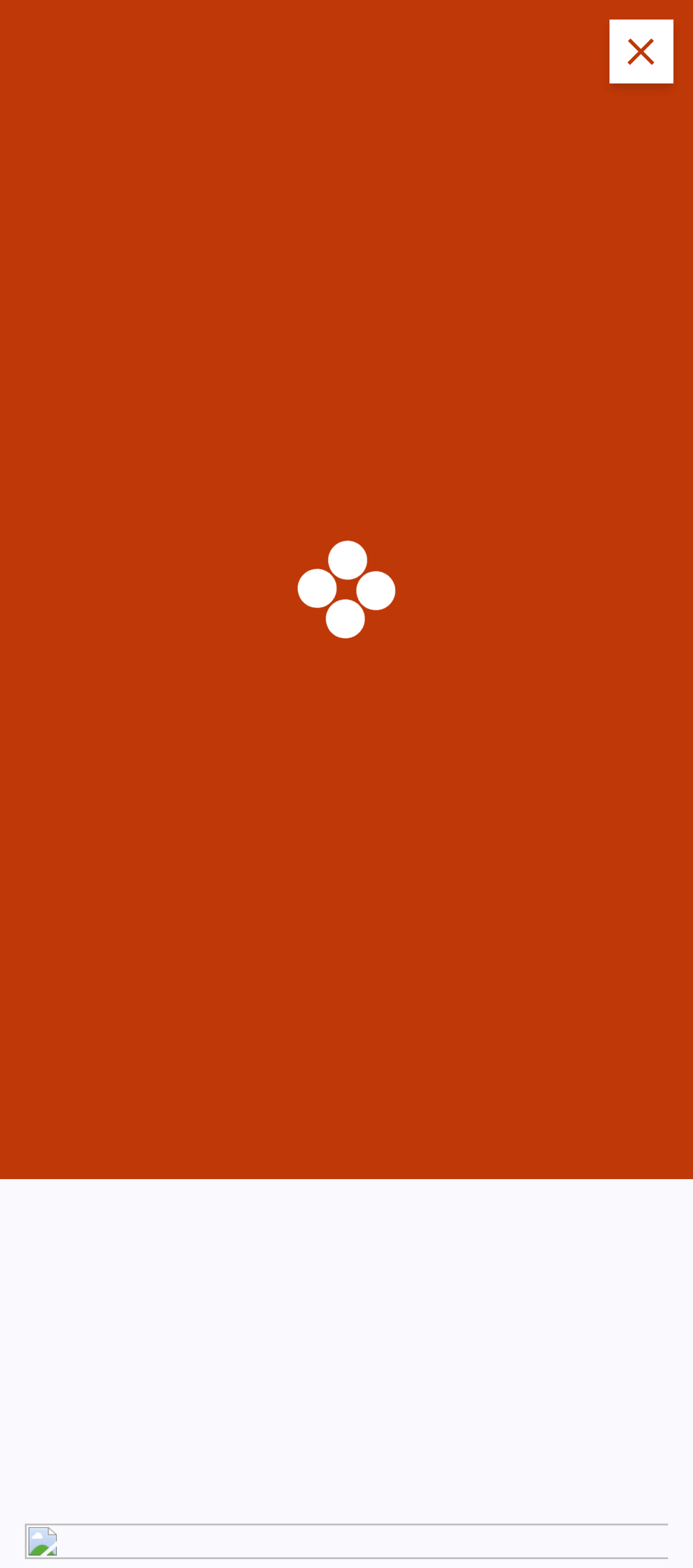Respond with a single word or phrase:
How many links are in the navigation section?

1